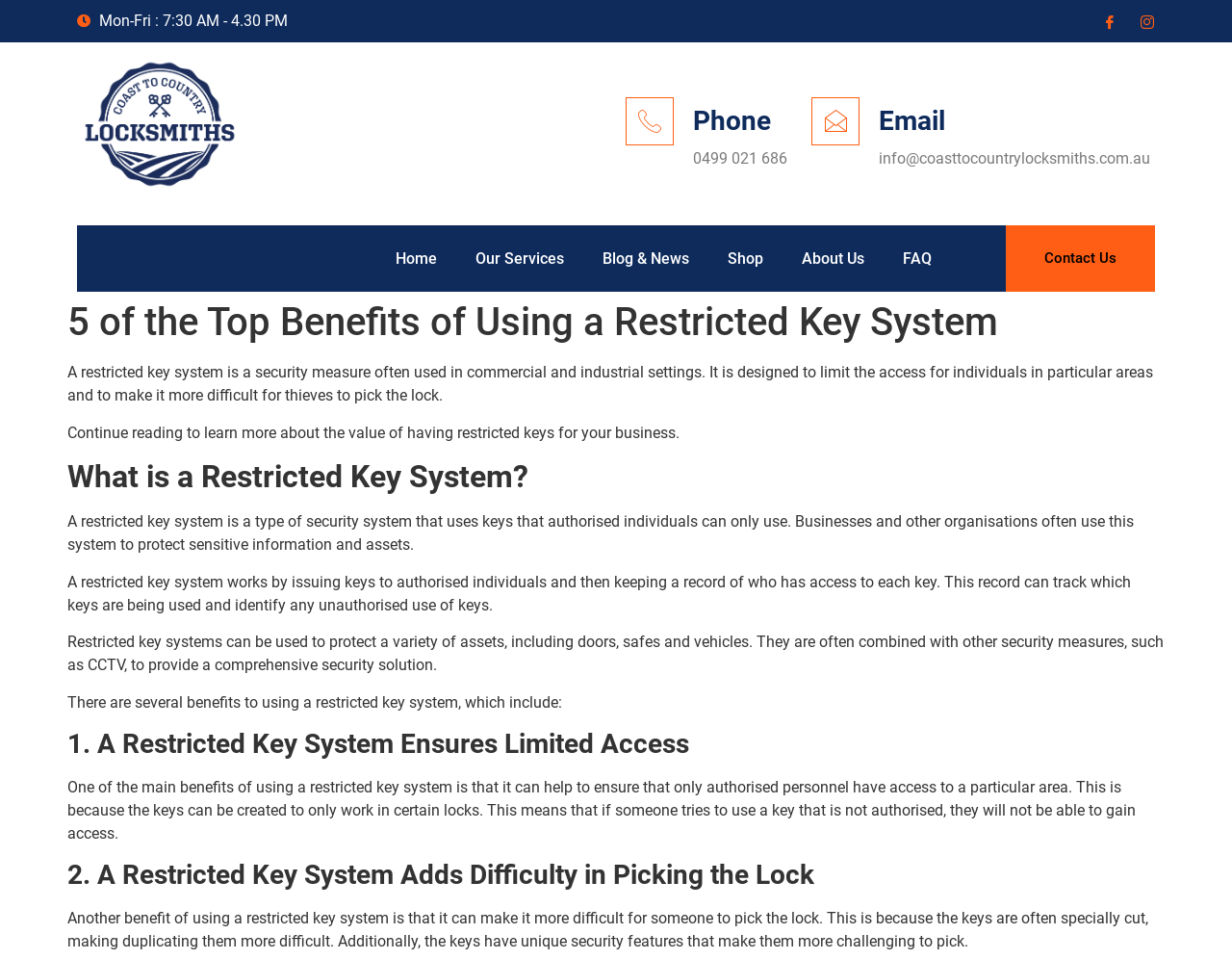Determine the coordinates of the bounding box that should be clicked to complete the instruction: "Contact Us". The coordinates should be represented by four float numbers between 0 and 1: [left, top, right, bottom].

[0.816, 0.235, 0.937, 0.304]